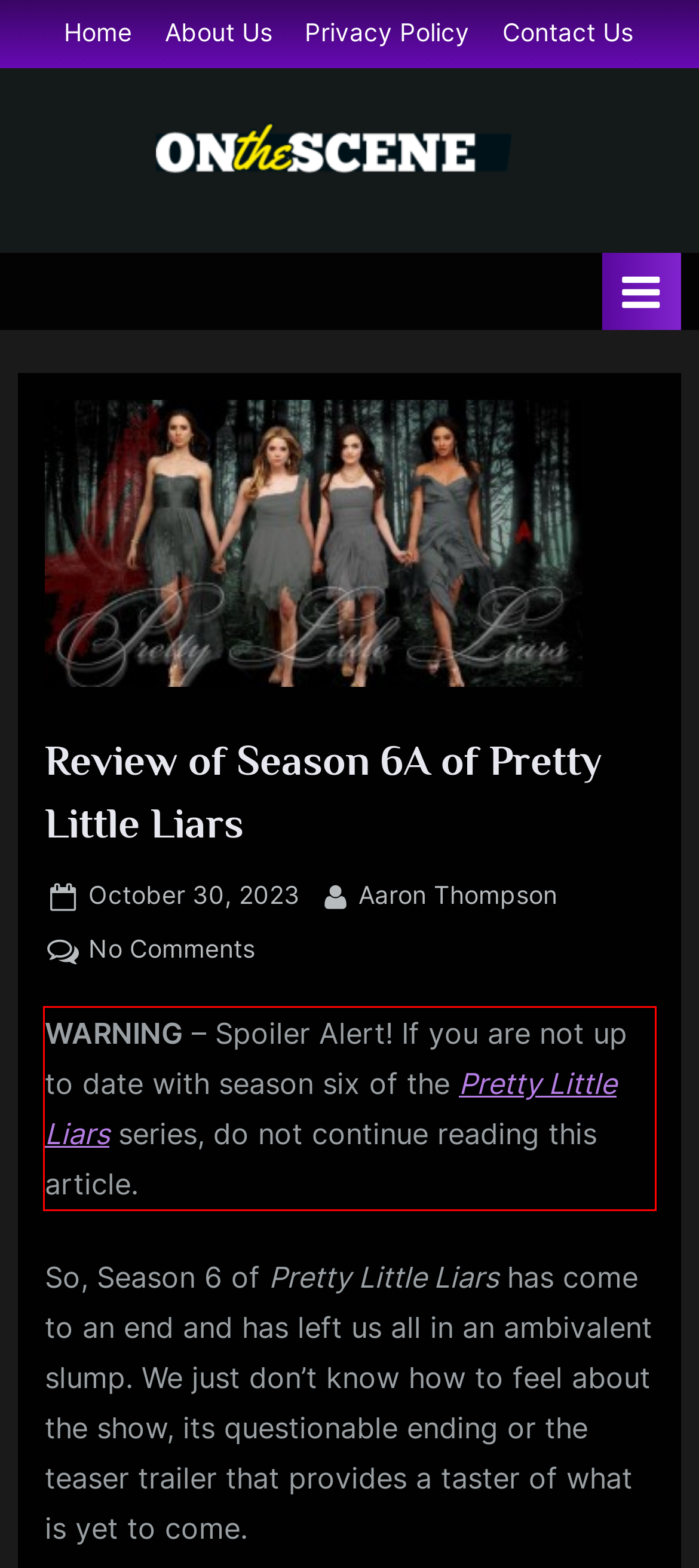You are given a screenshot of a webpage with a UI element highlighted by a red bounding box. Please perform OCR on the text content within this red bounding box.

WARNING – Spoiler Alert! If you are not up to date with season six of the Pretty Little Liars series, do not continue reading this article.